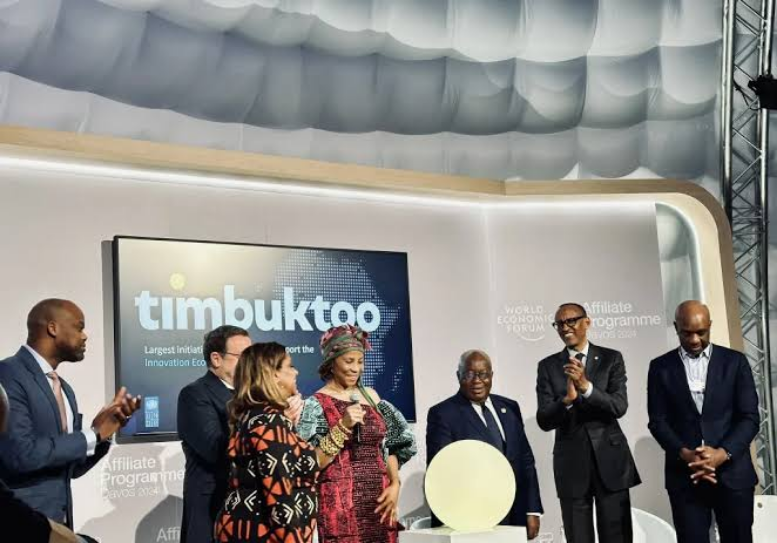How much money will the initiative mobilize?
Please answer the question as detailed as possible.

According to the caption, the 'Timbuktoo' initiative promises to mobilize $1 billion to support innovation across the continent.